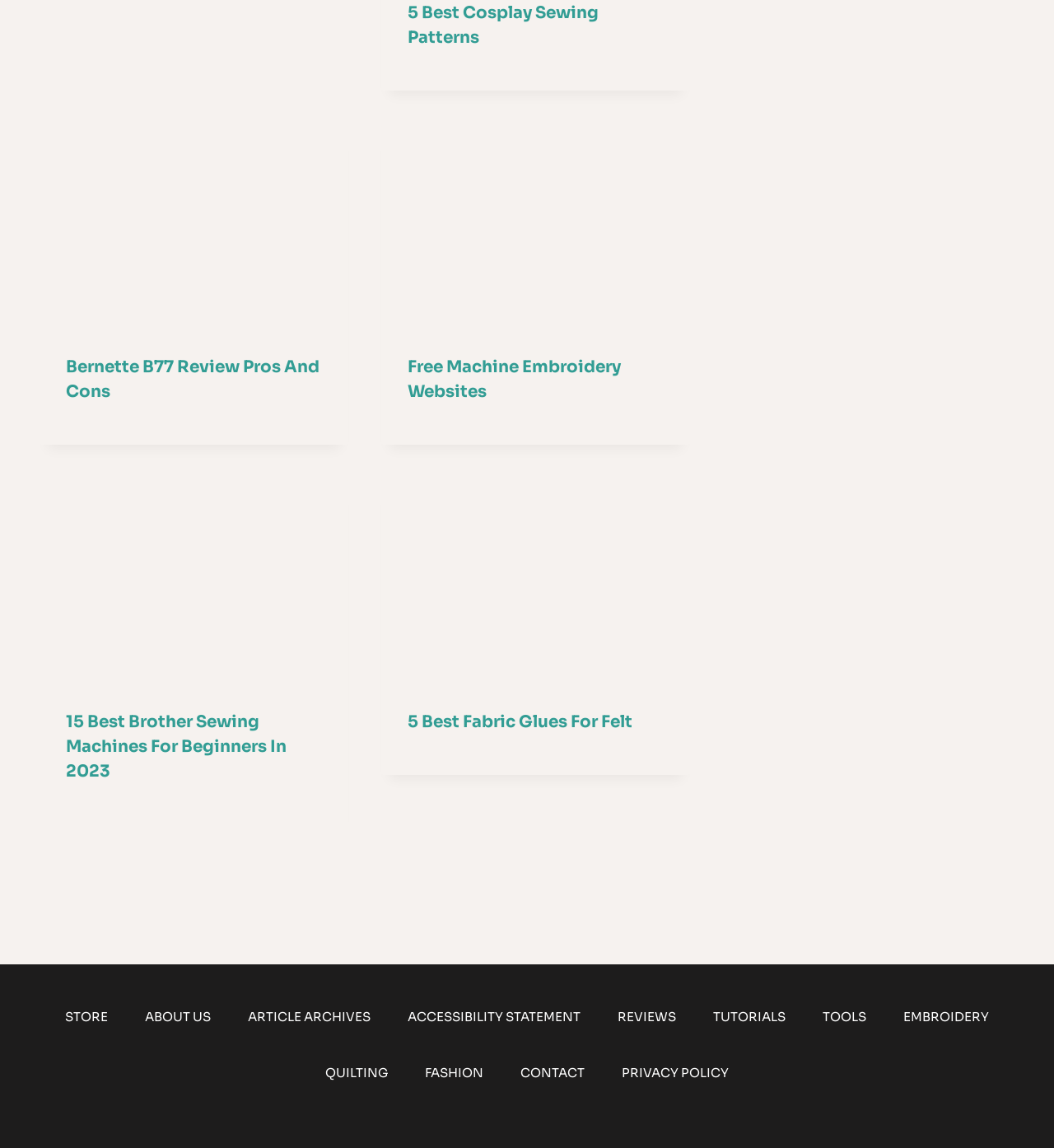Please provide the bounding box coordinates for the element that needs to be clicked to perform the following instruction: "Explore the TUTORIALS section". The coordinates should be given as four float numbers between 0 and 1, i.e., [left, top, right, bottom].

[0.659, 0.861, 0.763, 0.91]